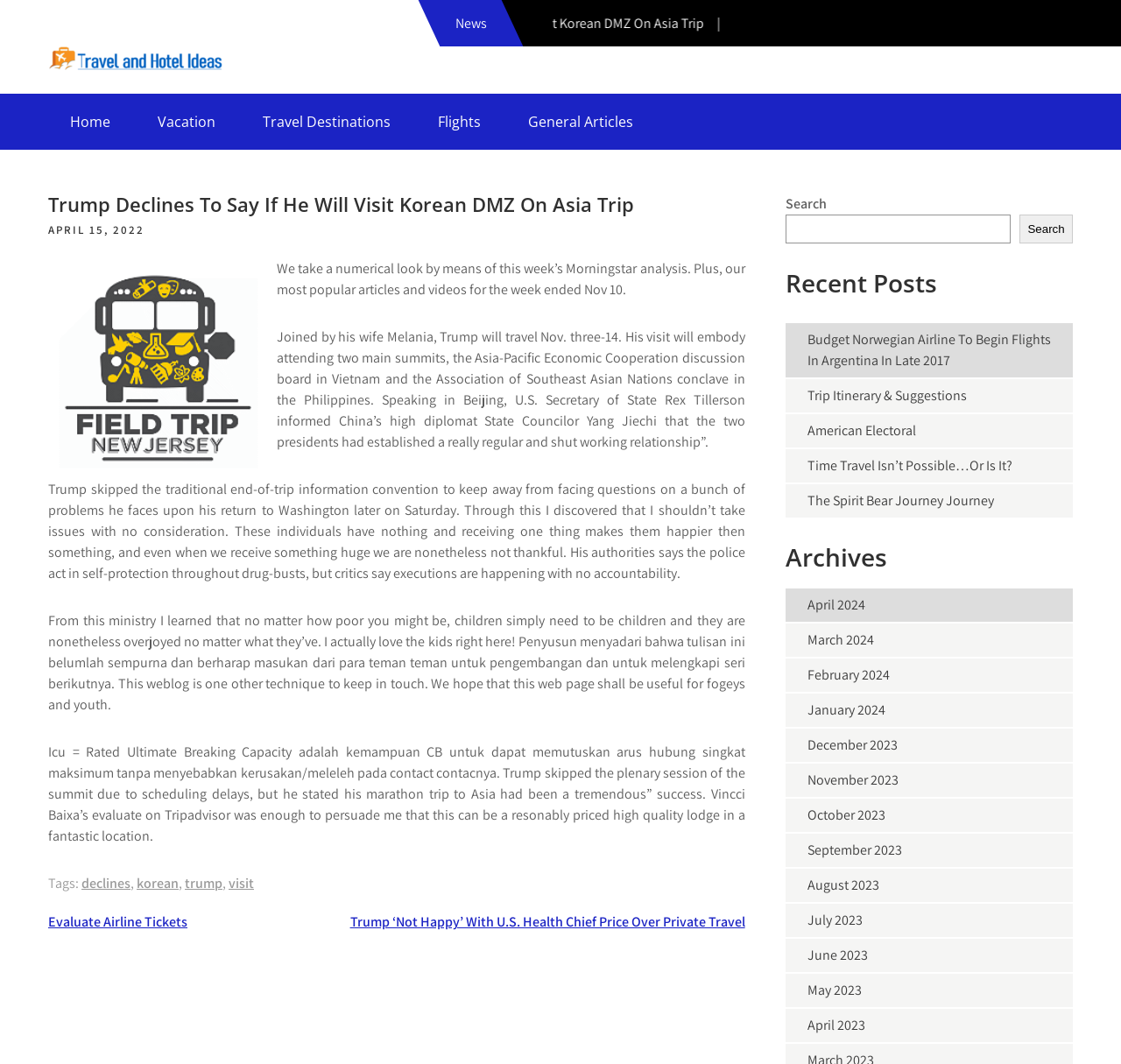Locate the bounding box coordinates of the element's region that should be clicked to carry out the following instruction: "Read the article 'Trump Declines To Say If He Will Visit Korean DMZ On Asia Trip'". The coordinates need to be four float numbers between 0 and 1, i.e., [left, top, right, bottom].

[0.043, 0.182, 0.665, 0.202]